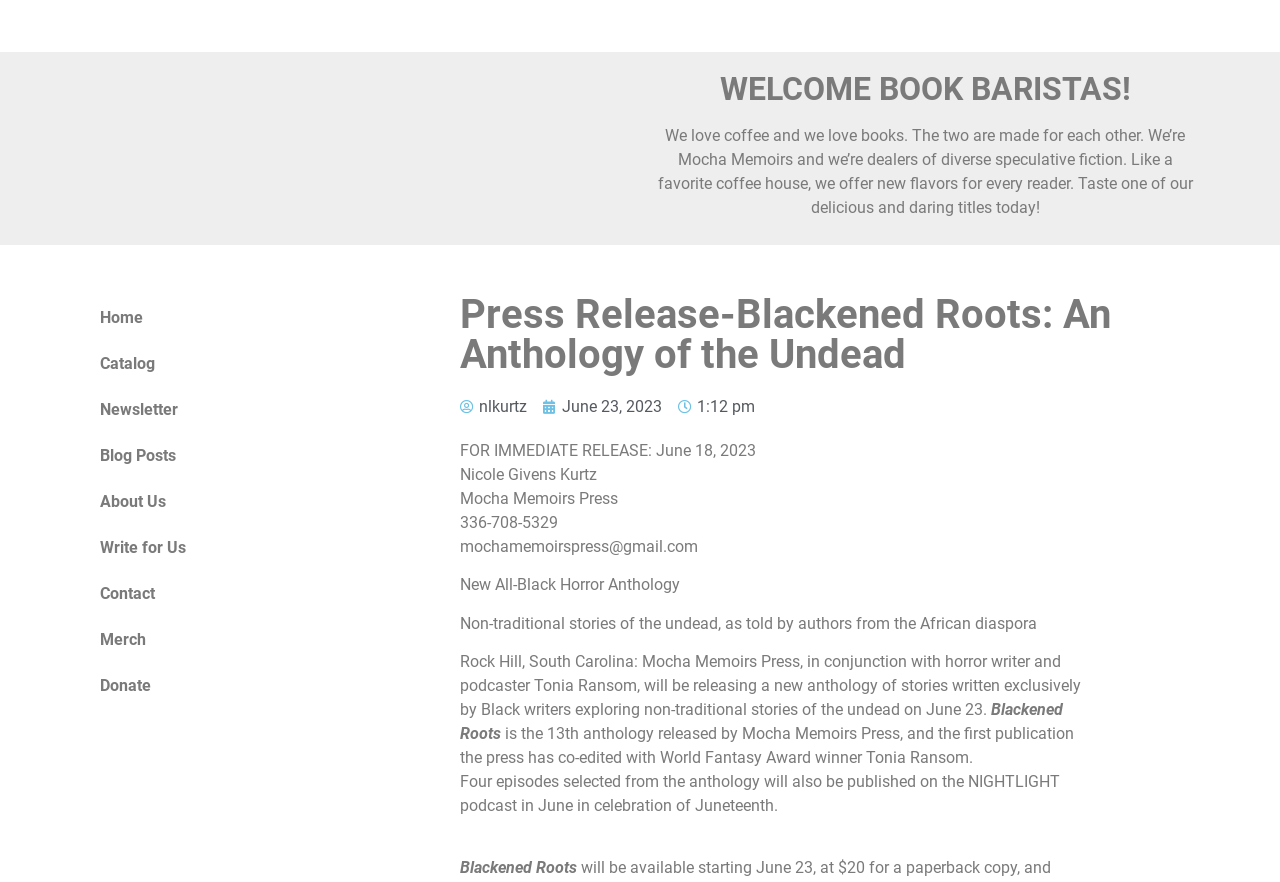Please extract and provide the main headline of the webpage.

Press Release-Blackened Roots: An Anthology of the Undead